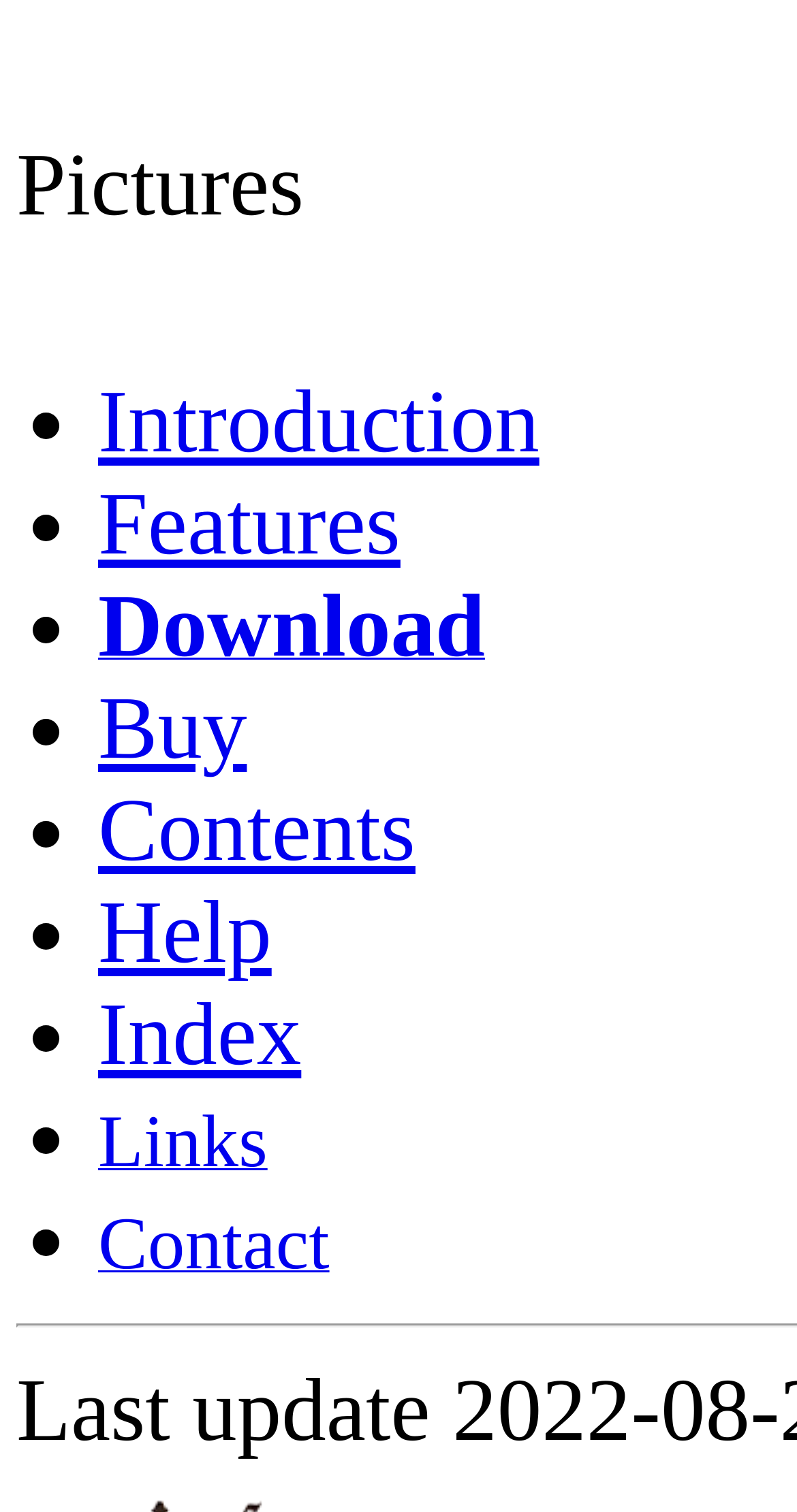Provide a brief response to the question below using one word or phrase:
What is the last item in the list?

Contact